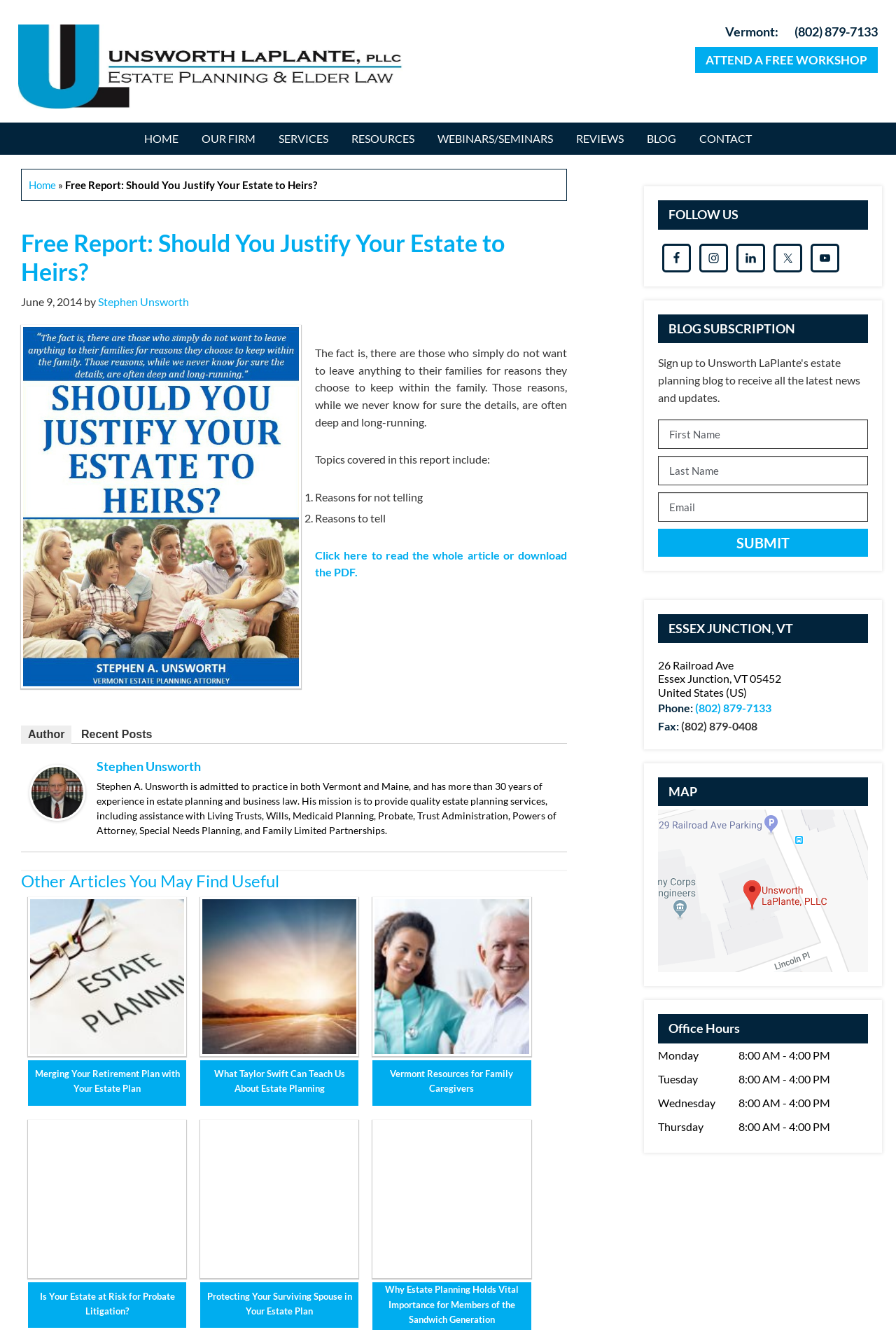Refer to the image and answer the question with as much detail as possible: Who is the author of the article?

I found the author of the article by looking at the byline of the article, which says 'by Stephen Unsworth'.